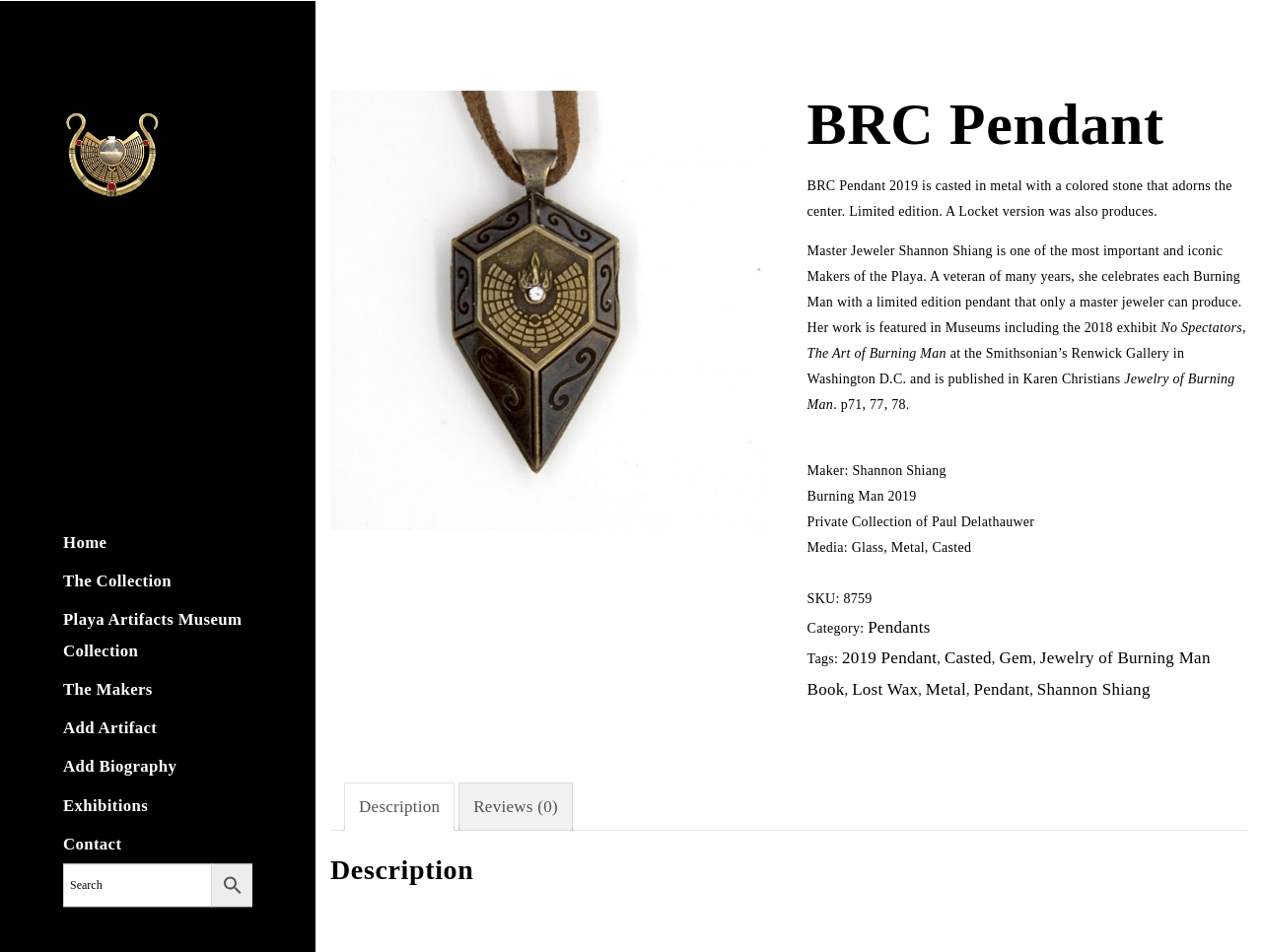Highlight the bounding box coordinates of the region I should click on to meet the following instruction: "Search for something".

[0.05, 0.906, 0.2, 0.952]